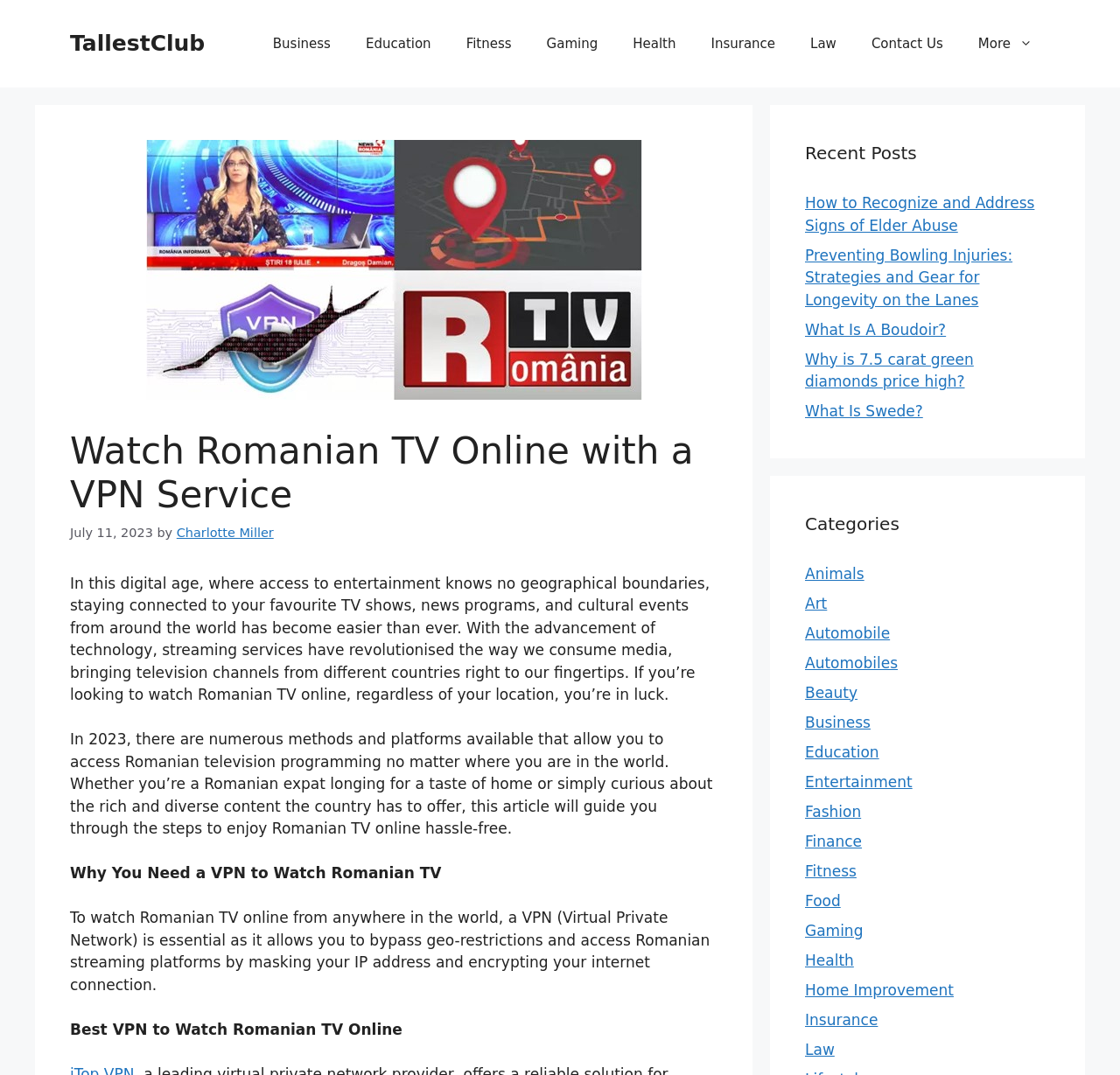What is the date of the article 'Watch Romanian TV Online with a VPN Service'?
Please look at the screenshot and answer in one word or a short phrase.

July 11, 2023